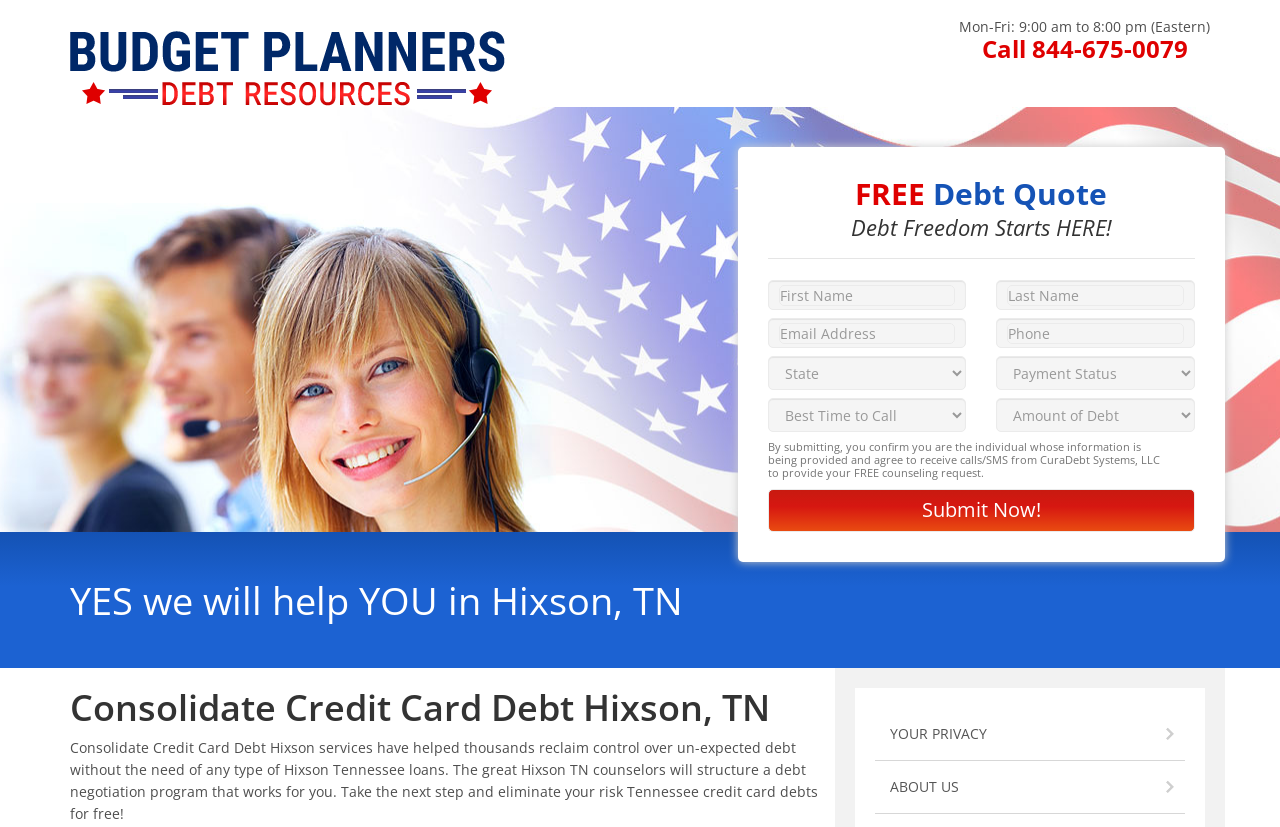What is the purpose of the webpage?
Please give a detailed and elaborate explanation in response to the question.

I inferred the purpose of the webpage by analyzing the text elements, such as 'Consolidate Credit Card Debt Hixson, TN' and 'Debt Freedom Starts HERE!', which suggest that the webpage is related to debt consolidation.